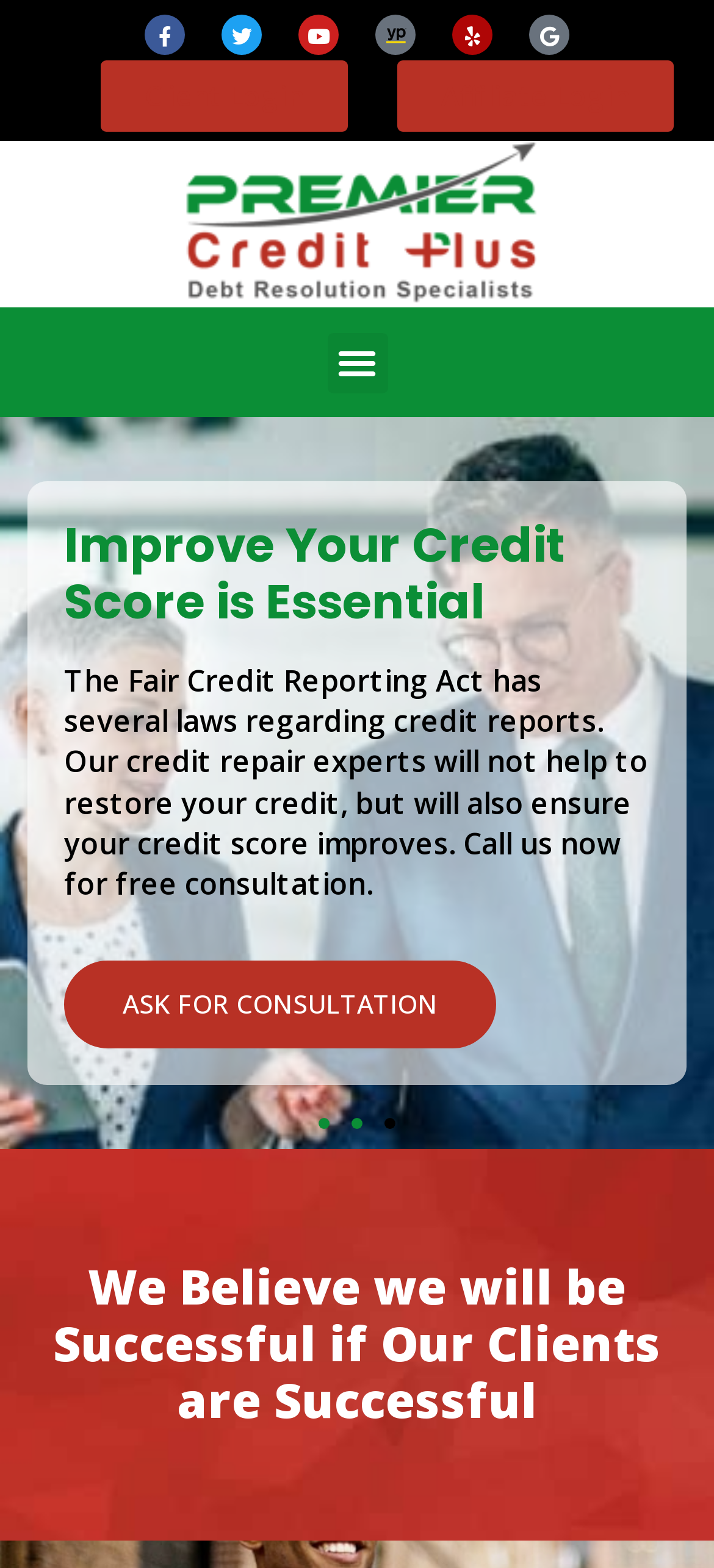Please locate the bounding box coordinates of the element that should be clicked to complete the given instruction: "click the first link".

None